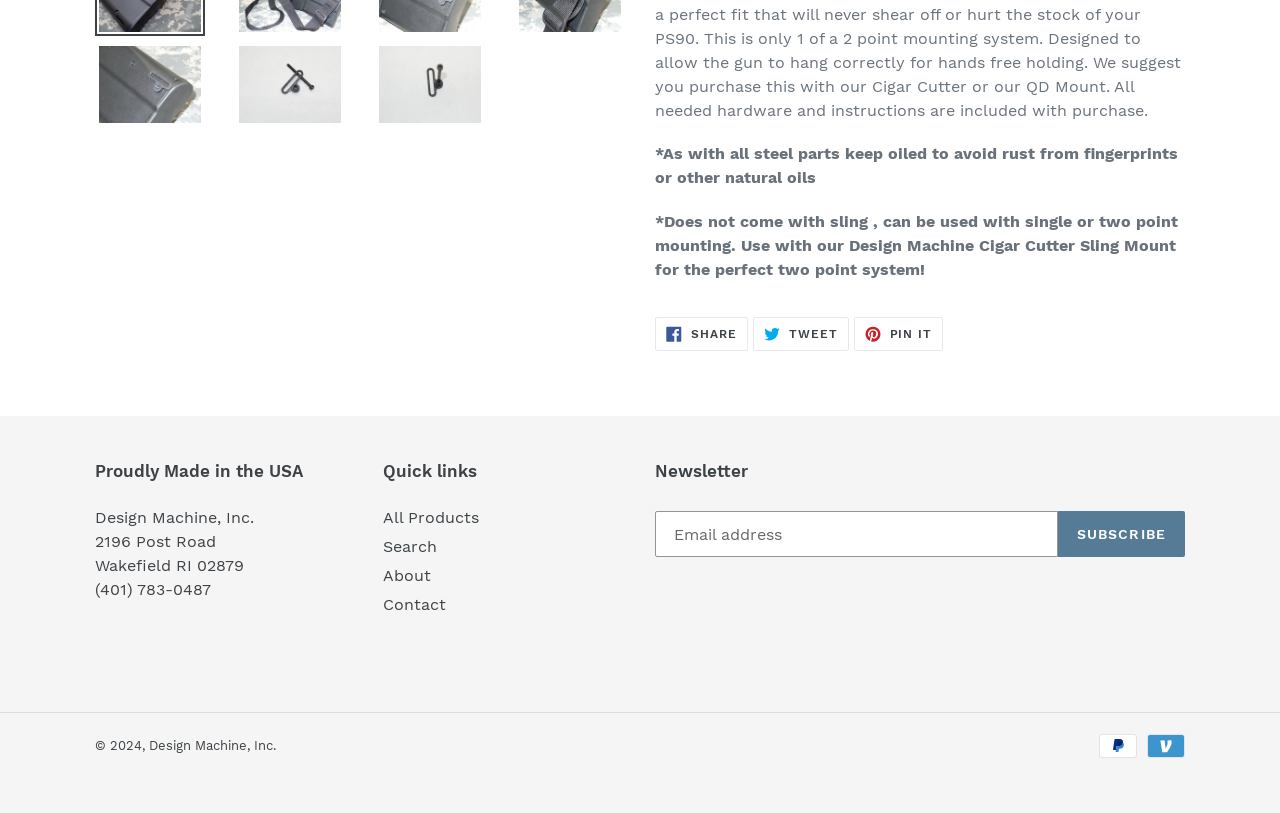Ascertain the bounding box coordinates for the UI element detailed here: "Pin it Pin on Pinterest". The coordinates should be provided as [left, top, right, bottom] with each value being a float between 0 and 1.

[0.667, 0.39, 0.737, 0.432]